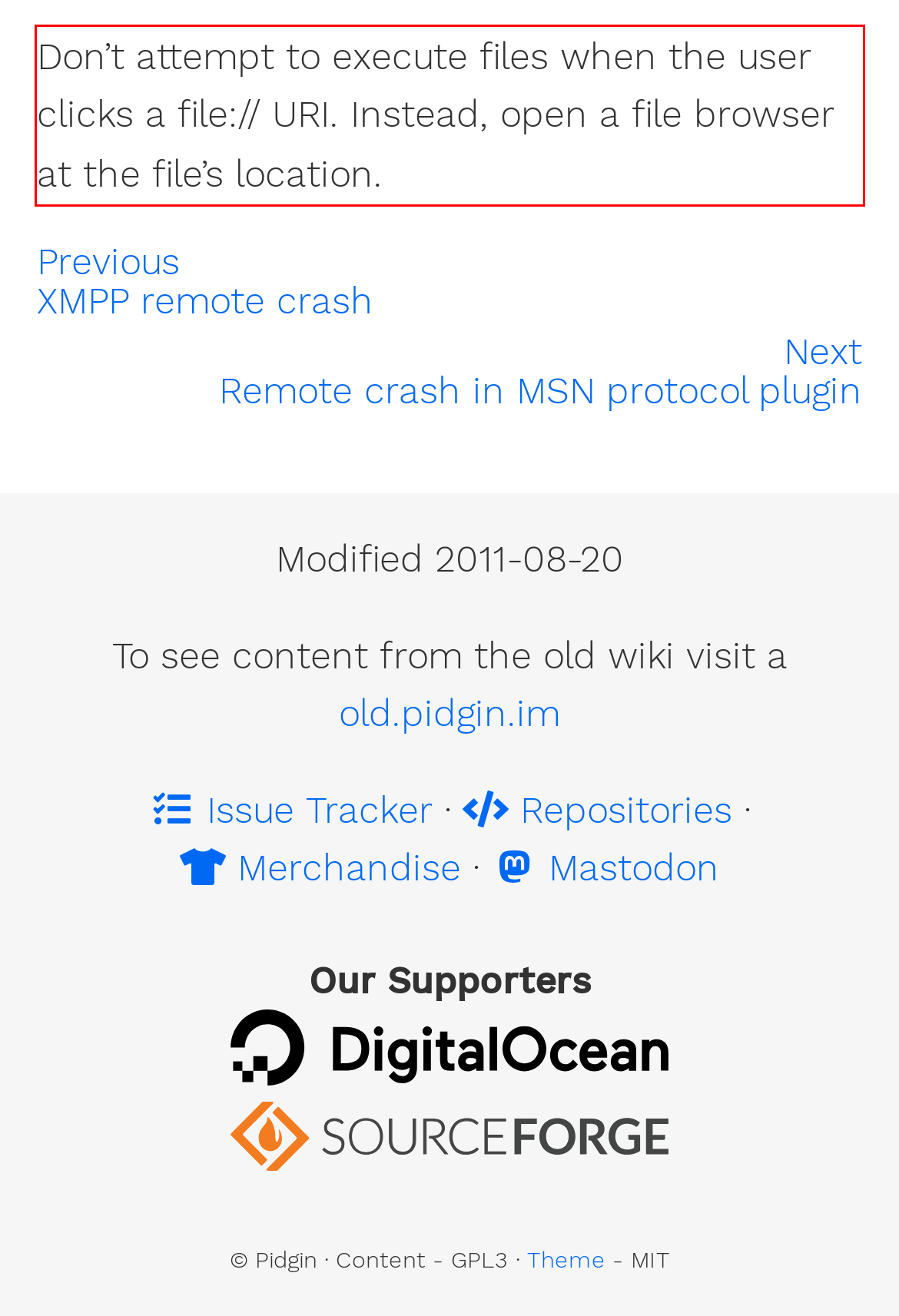Please look at the webpage screenshot and extract the text enclosed by the red bounding box.

Don’t attempt to execute files when the user clicks a file:// URI. Instead, open a file browser at the file’s location.